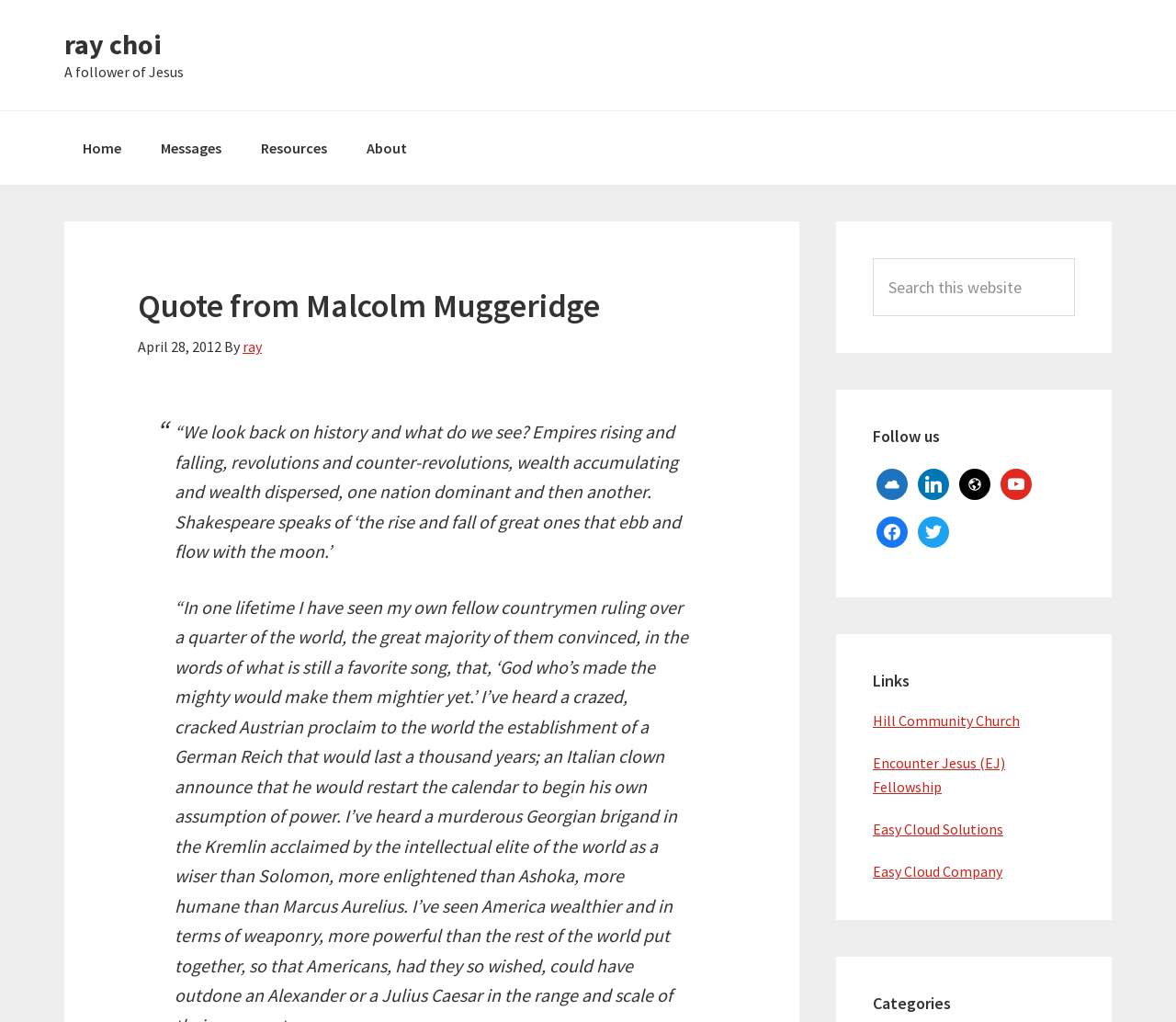Please identify the bounding box coordinates of the element I should click to complete this instruction: 'Search this website'. The coordinates should be given as four float numbers between 0 and 1, like this: [left, top, right, bottom].

[0.742, 0.253, 0.914, 0.31]